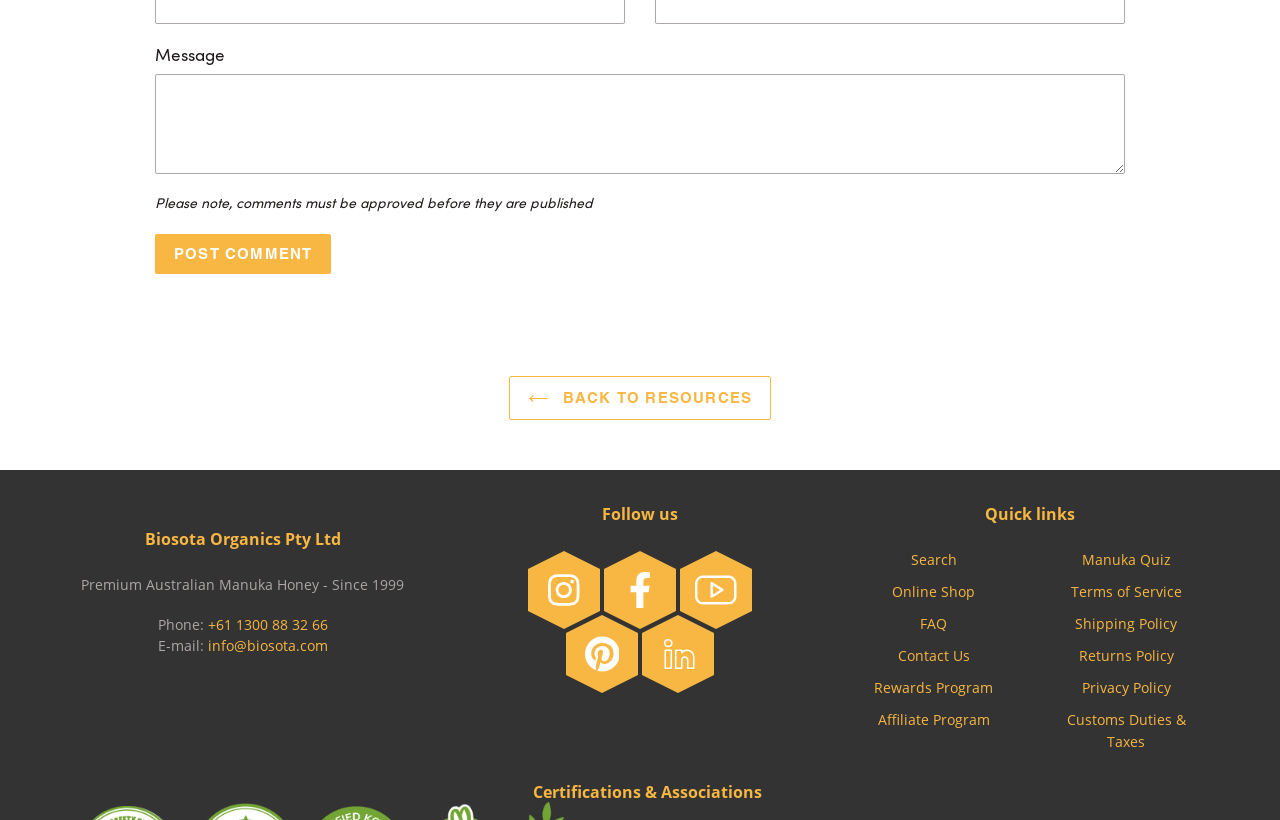Please predict the bounding box coordinates (top-left x, top-left y, bottom-right x, bottom-right y) for the UI element in the screenshot that fits the description: Back to Resources

[0.397, 0.458, 0.603, 0.512]